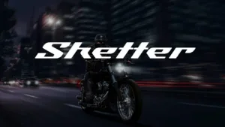Explain the details of the image you are viewing.

The image features a dynamic and modern design showcasing the word "Sketter" prominently in a bold, stylized font. The text is superimposed over a striking background that depicts a motorcycle rider navigating through a vibrant cityscape at night, with blurred lights conveying a sense of speed and motion. This juxtaposition of the name with the action-packed imagery suggests themes of adventure and freedom, appealing to those interested in bold typography and motorcycle culture. The overall aesthetic captures the essence of thrill and style, making it an enticing visual representation of the Sketter font.